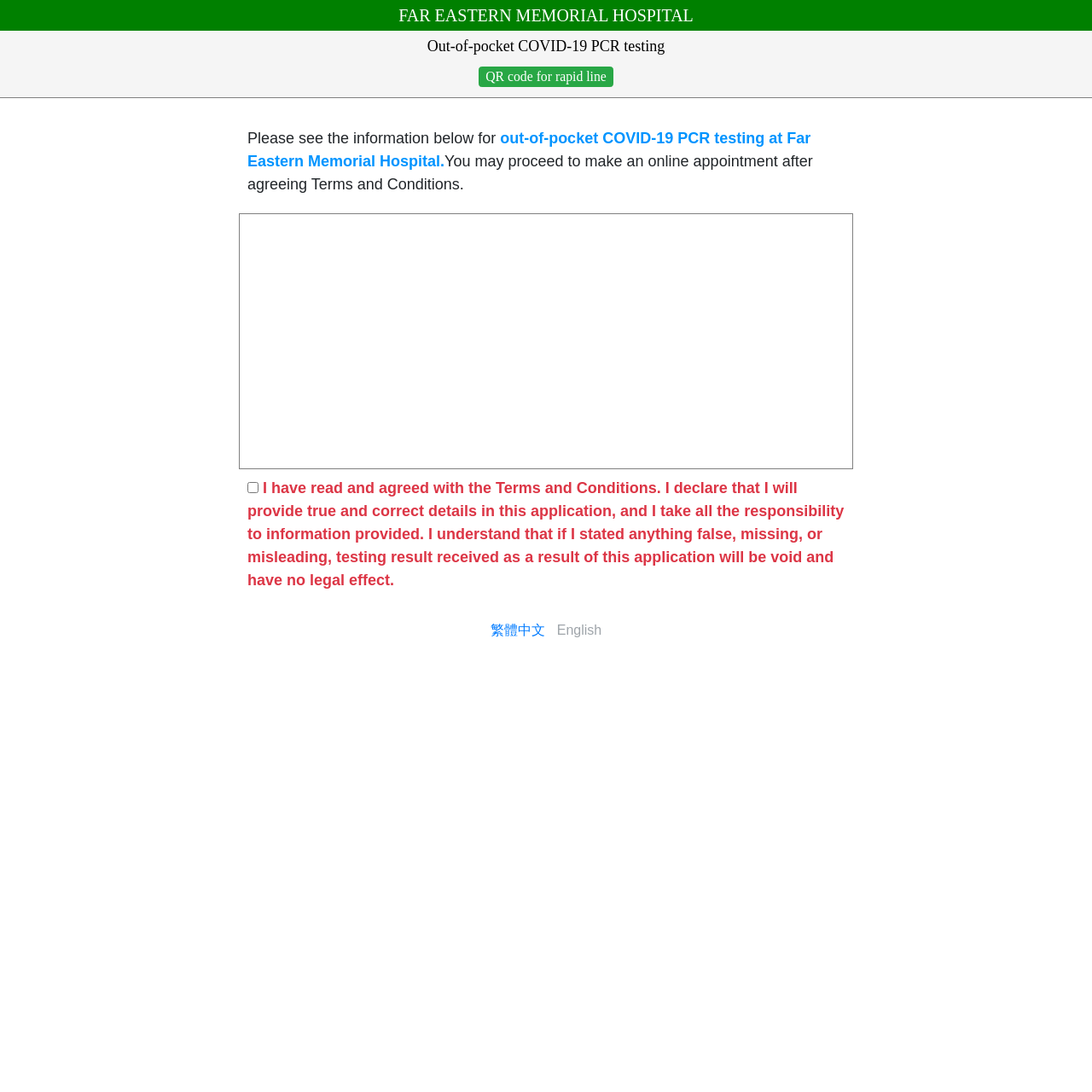Based on the image, please respond to the question with as much detail as possible:
What is the purpose of the checkbox?

I found a checkbox on the webpage with a long description stating the Terms and Conditions. The purpose of this checkbox is to confirm that the user has read and agreed with these terms before proceeding with the online appointment.